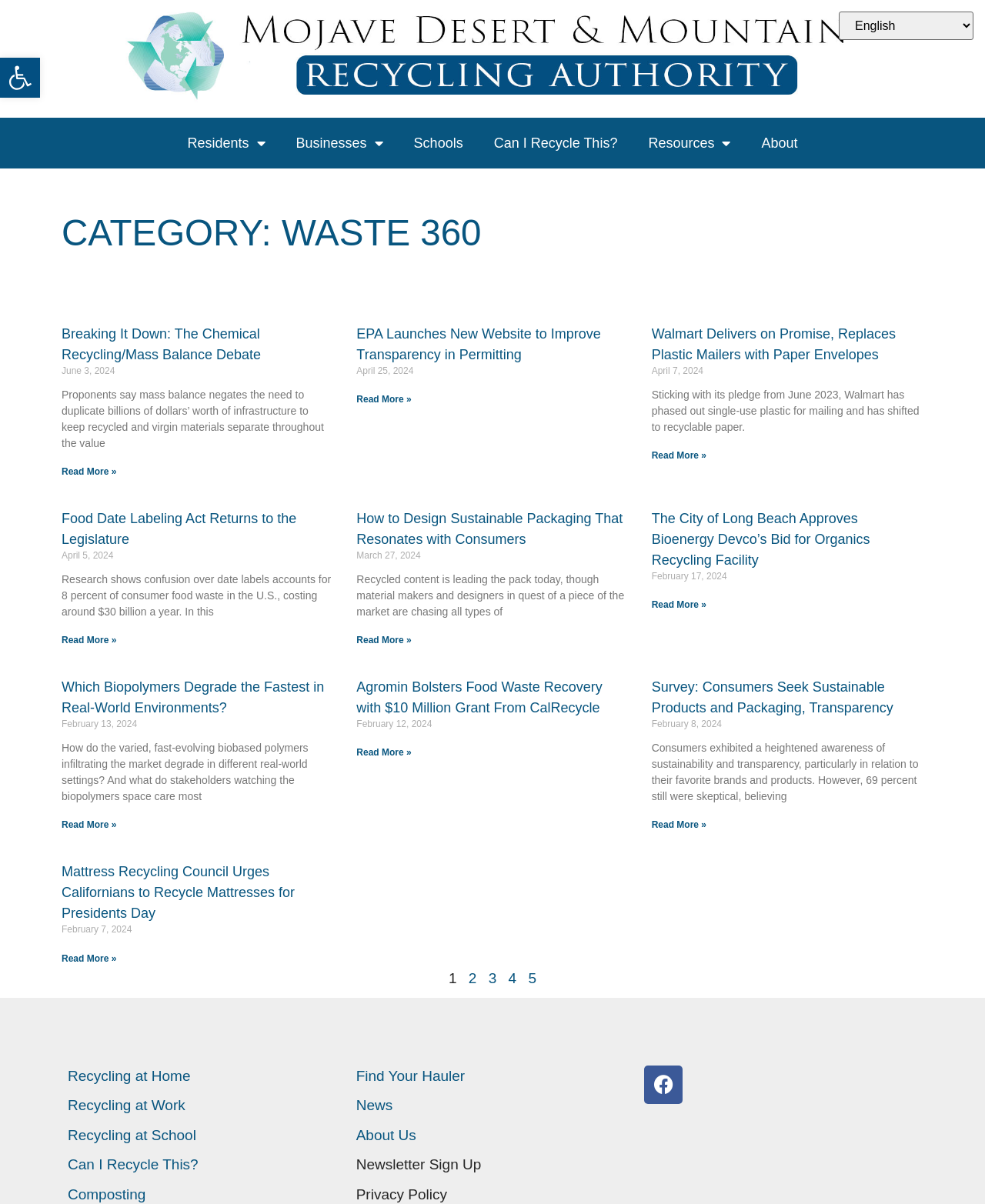Please identify the bounding box coordinates for the region that you need to click to follow this instruction: "Read more about Breaking It Down: The Chemical Recycling/Mass Balance Debate".

[0.062, 0.387, 0.118, 0.396]